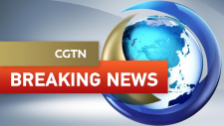Give a short answer to this question using one word or a phrase:
What is the purpose of the bold red banner?

To convey urgency